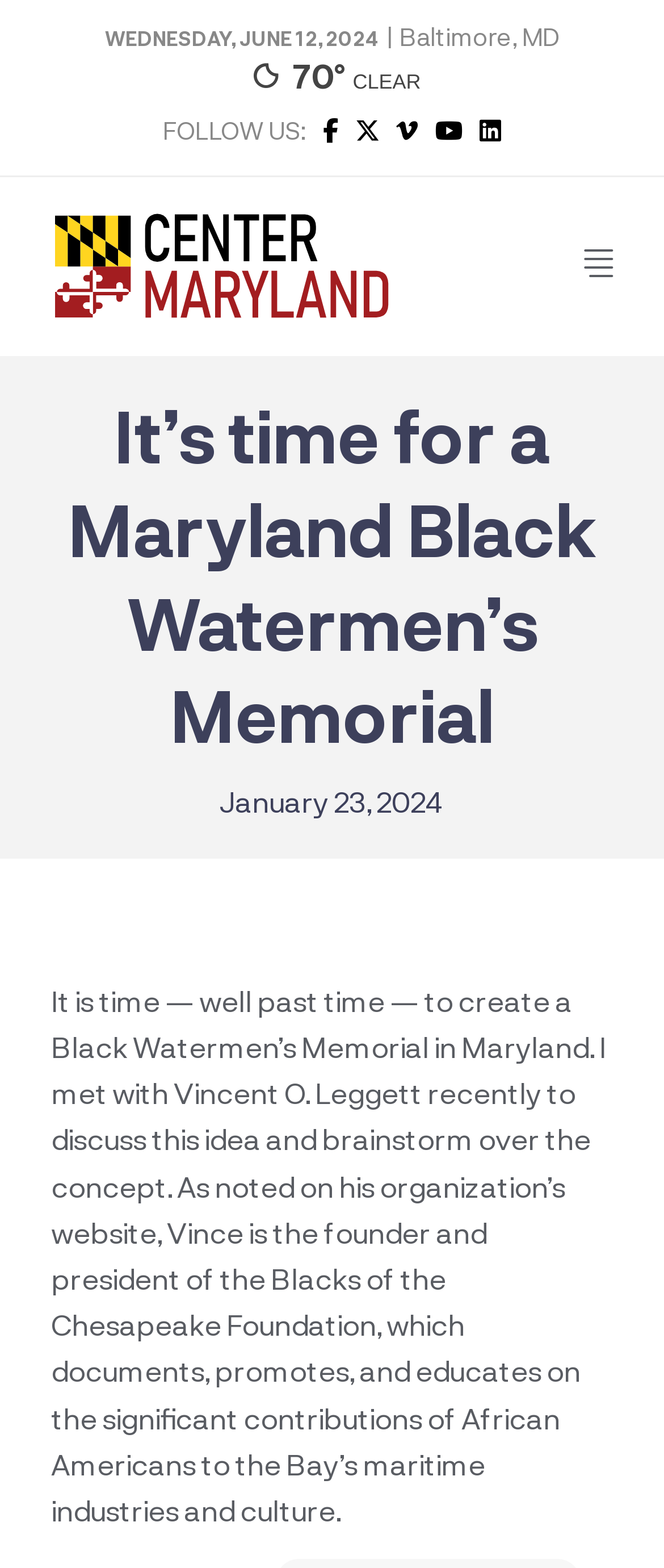Provide a thorough description of the webpage you see.

The webpage appears to be a news article or blog post with a focus on a specific topic. At the top, there is a date "WEDNESDAY, JUNE 12, 2024" followed by the location "Baltimore, MD". Below this, there is a weather update showing the temperature "70°" and the condition "CLEAR". 

On the left side, there is a section with the title "FOLLOW US:" accompanied by five social media icons. To the right of this section, there is a logo image with a heading "It’s time for a Maryland Black Watermen’s Memorial" below it. 

The main content of the article starts below the logo, with a date "January 23, 2024" followed by a lengthy paragraph discussing the idea of creating a Black Watermen’s Memorial in Maryland. The text describes a meeting with Vincent O. Leggett, the founder and president of the Blacks of the Chesapeake Foundation, to discuss the concept and its significance in promoting the contributions of African Americans to the Bay’s maritime industries and culture.